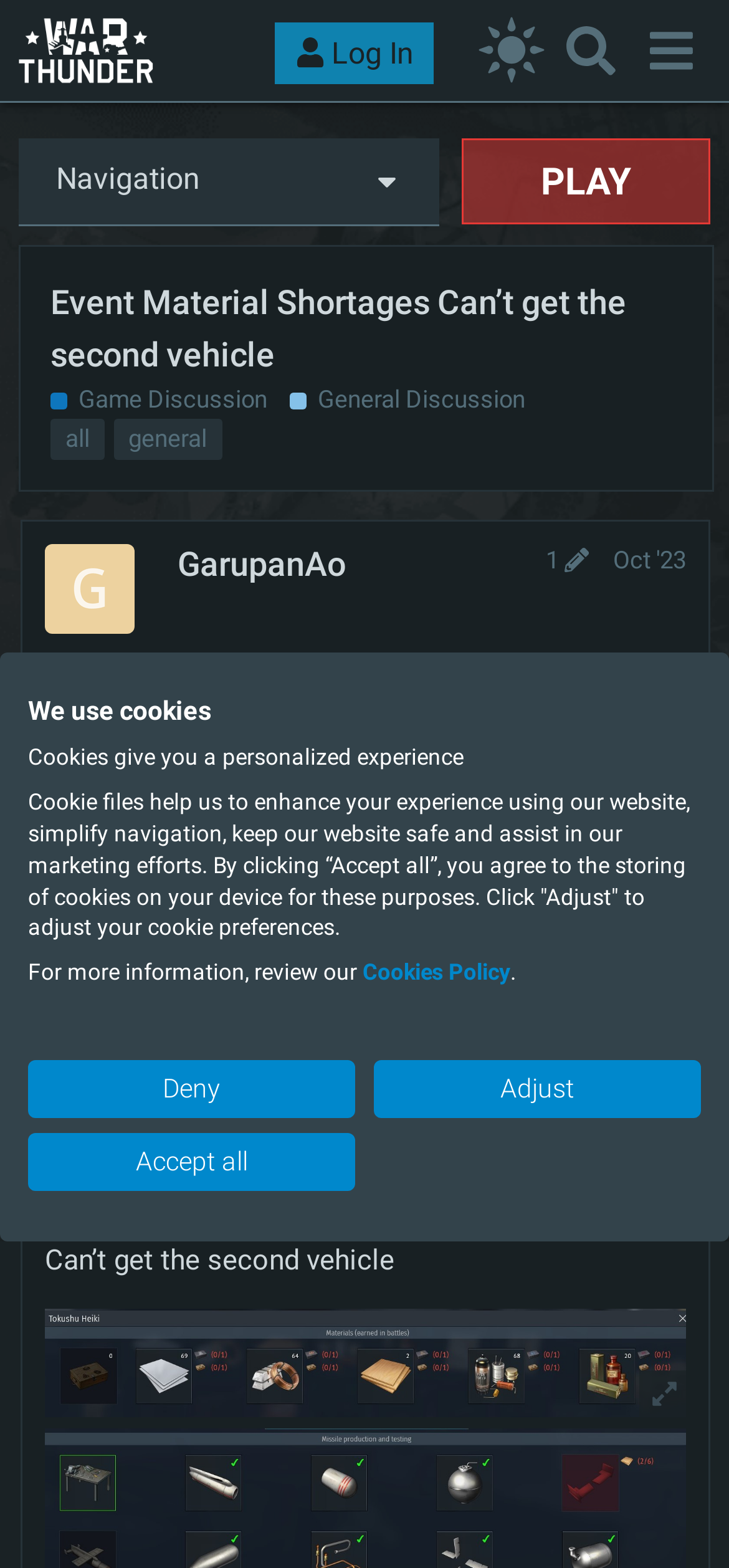Find the bounding box coordinates for the element that must be clicked to complete the instruction: "Click on the link to discuss Game Mode". The coordinates should be four float numbers between 0 and 1, indicated as [left, top, right, bottom].

[0.069, 0.245, 0.367, 0.267]